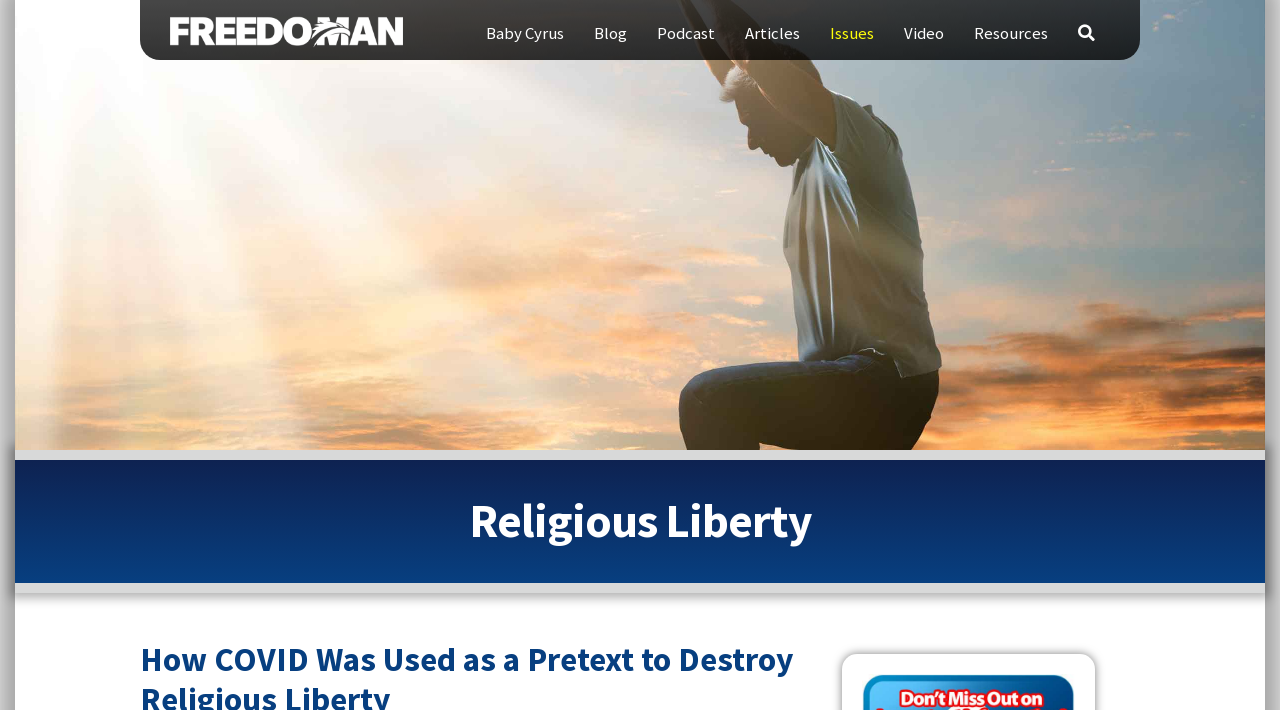What is the main topic of the webpage?
Using the image as a reference, give a one-word or short phrase answer.

Religious Liberty